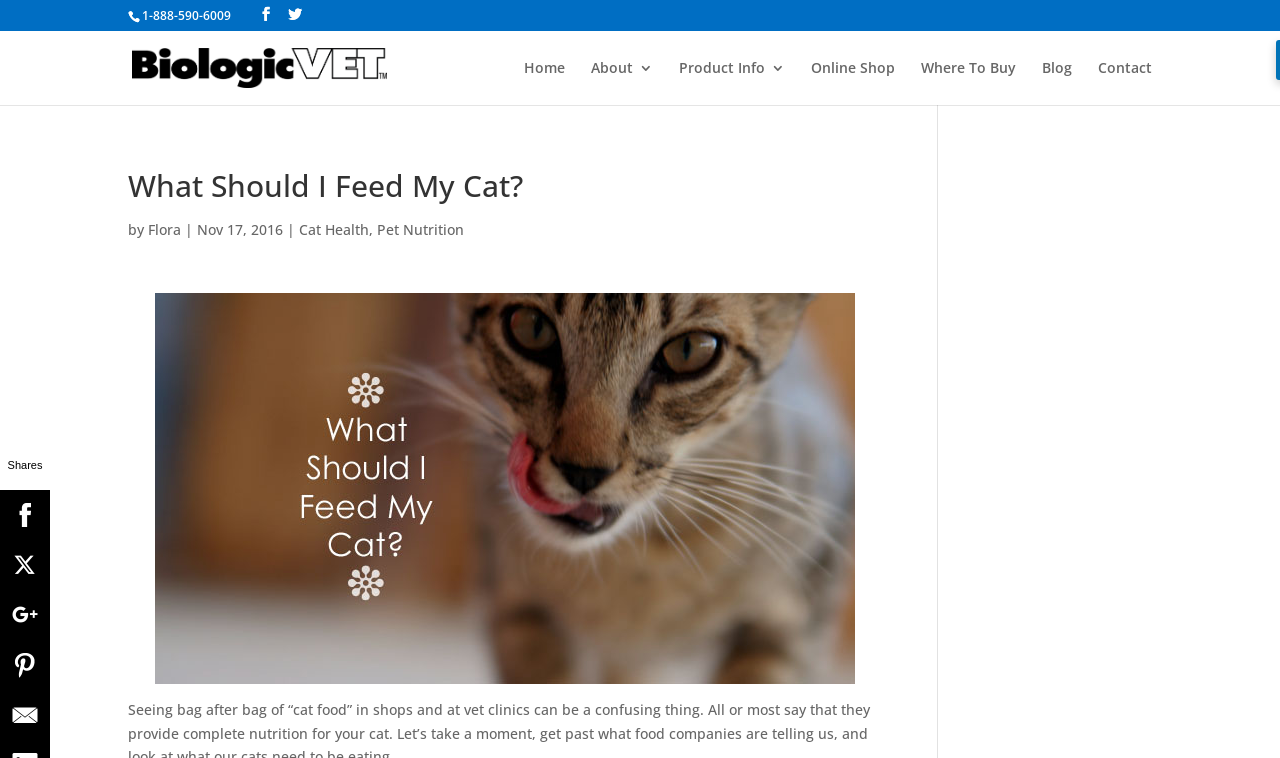Locate the bounding box coordinates of the area you need to click to fulfill this instruction: 'Call the customer service'. The coordinates must be in the form of four float numbers ranging from 0 to 1: [left, top, right, bottom].

[0.111, 0.009, 0.18, 0.032]